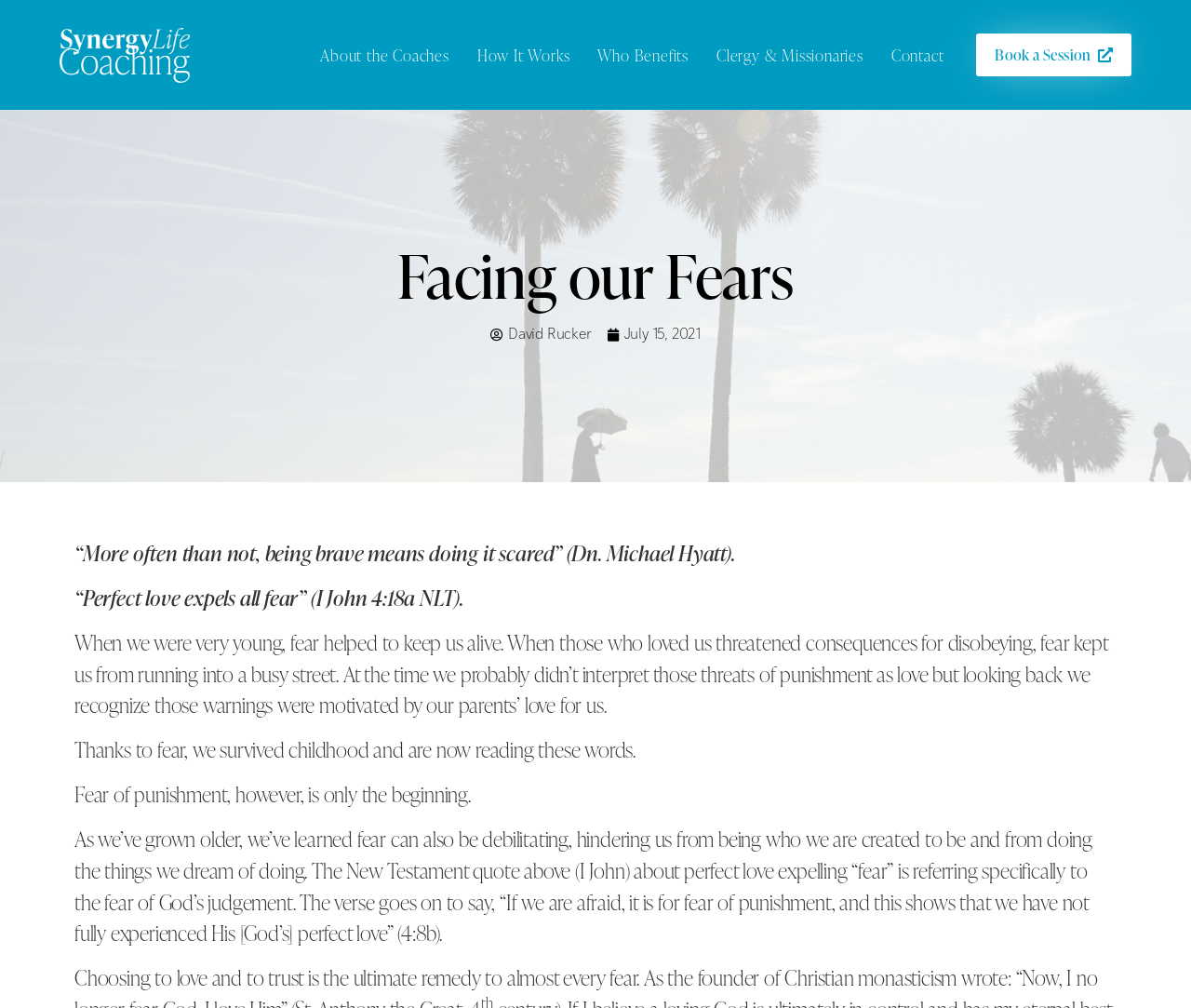Provide a one-word or short-phrase answer to the question:
What is the main topic of the article?

Fear